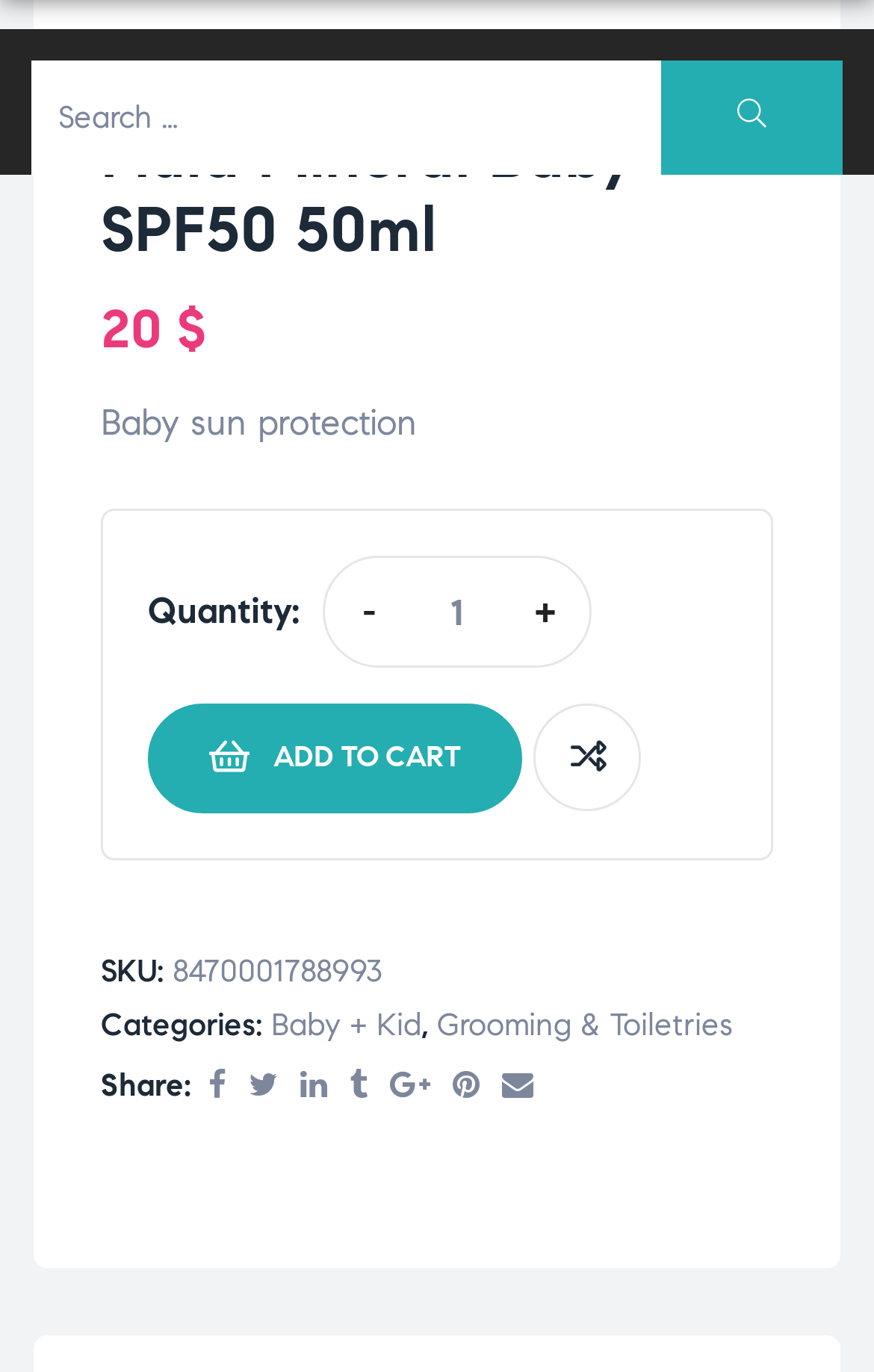Provide the bounding box coordinates for the UI element that is described by this text: "Add to cart". The coordinates should be in the form of four float numbers between 0 and 1: [left, top, right, bottom].

[0.169, 0.513, 0.597, 0.592]